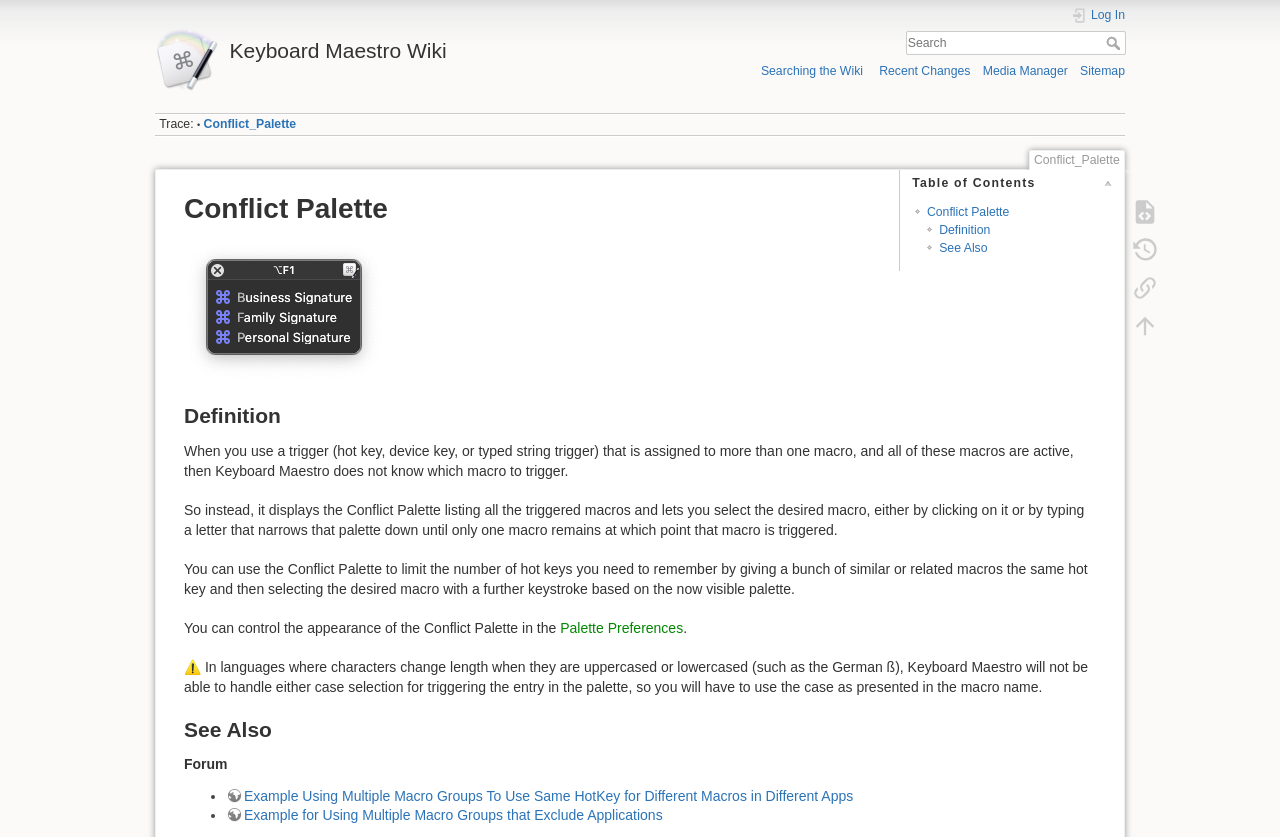Based on the visual content of the image, answer the question thoroughly: What is the 'Table of Contents' section used for?

The 'Table of Contents' section is used to navigate the webpage and quickly access different sections of the content. It provides a list of links to different parts of the webpage, allowing users to jump to specific sections easily.